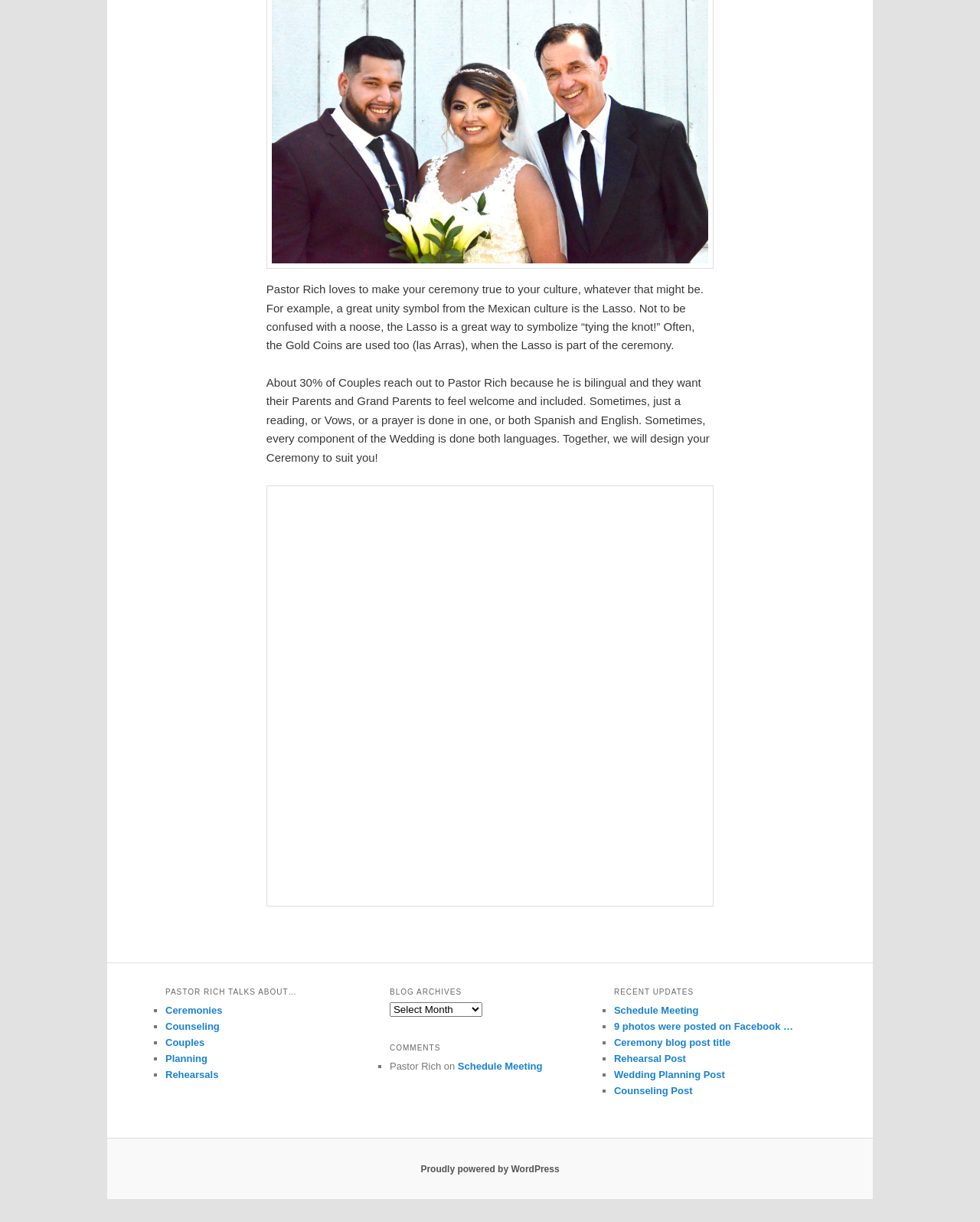Determine the coordinates of the bounding box that should be clicked to complete the instruction: "Click on the 'Ceremony blog post title' link". The coordinates should be represented by four float numbers between 0 and 1: [left, top, right, bottom].

[0.627, 0.848, 0.746, 0.858]